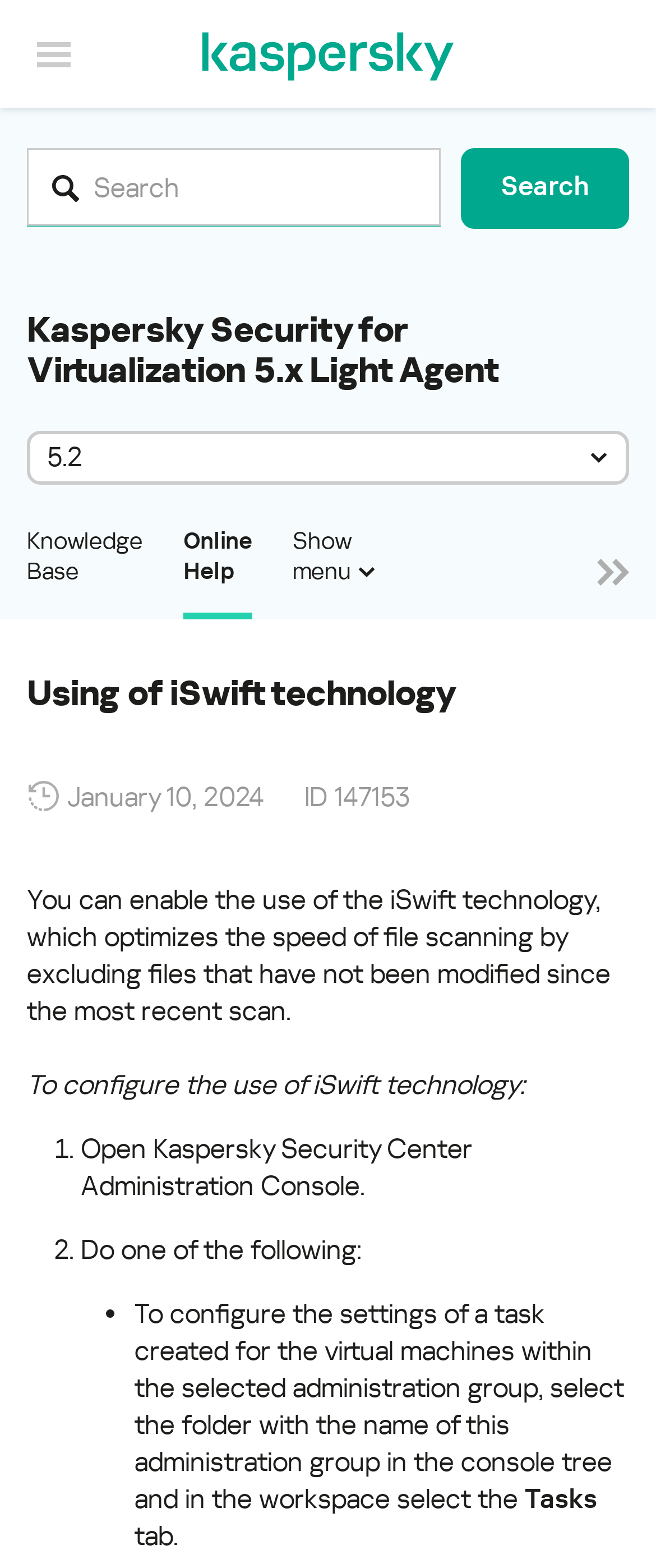Could you find the bounding box coordinates of the clickable area to complete this instruction: "Toggle view"?

[0.908, 0.354, 0.959, 0.376]